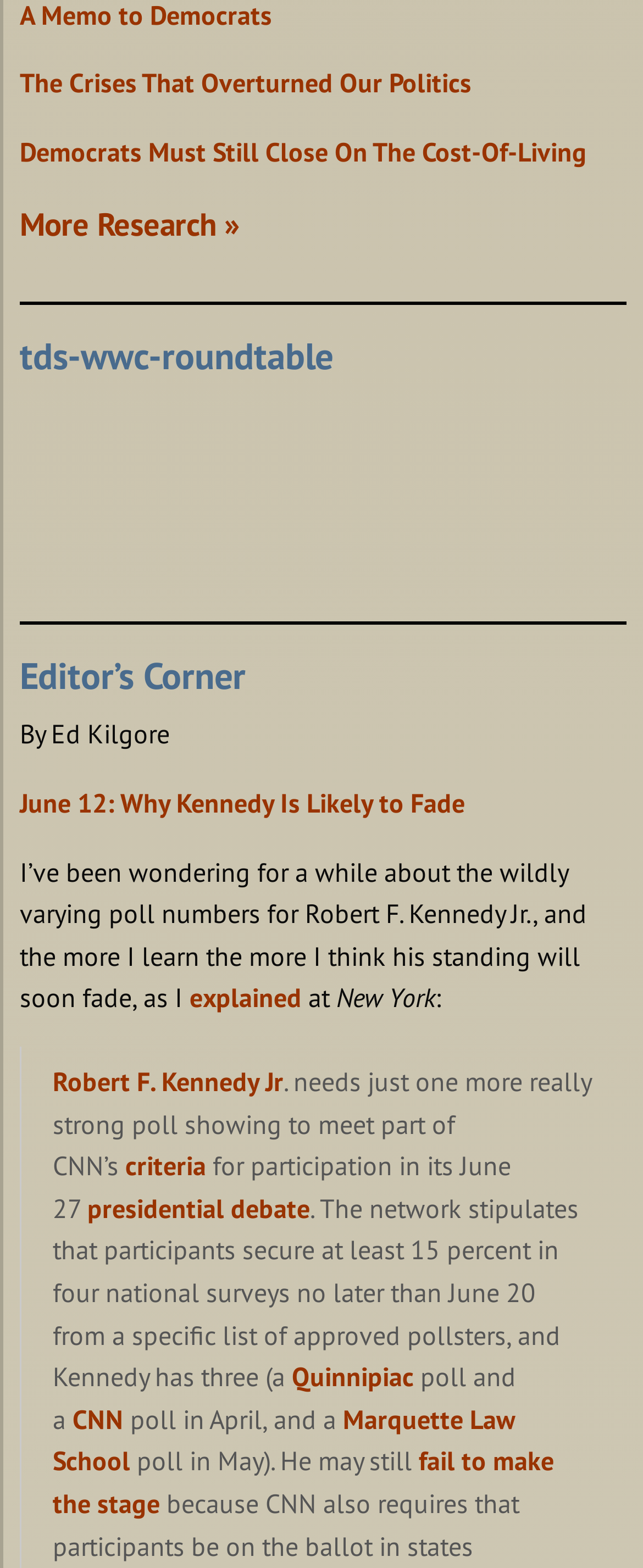What is the name of the author of the article?
Using the details shown in the screenshot, provide a comprehensive answer to the question.

The StaticText element with the text 'By Ed Kilgore' is likely indicating the author of the article.